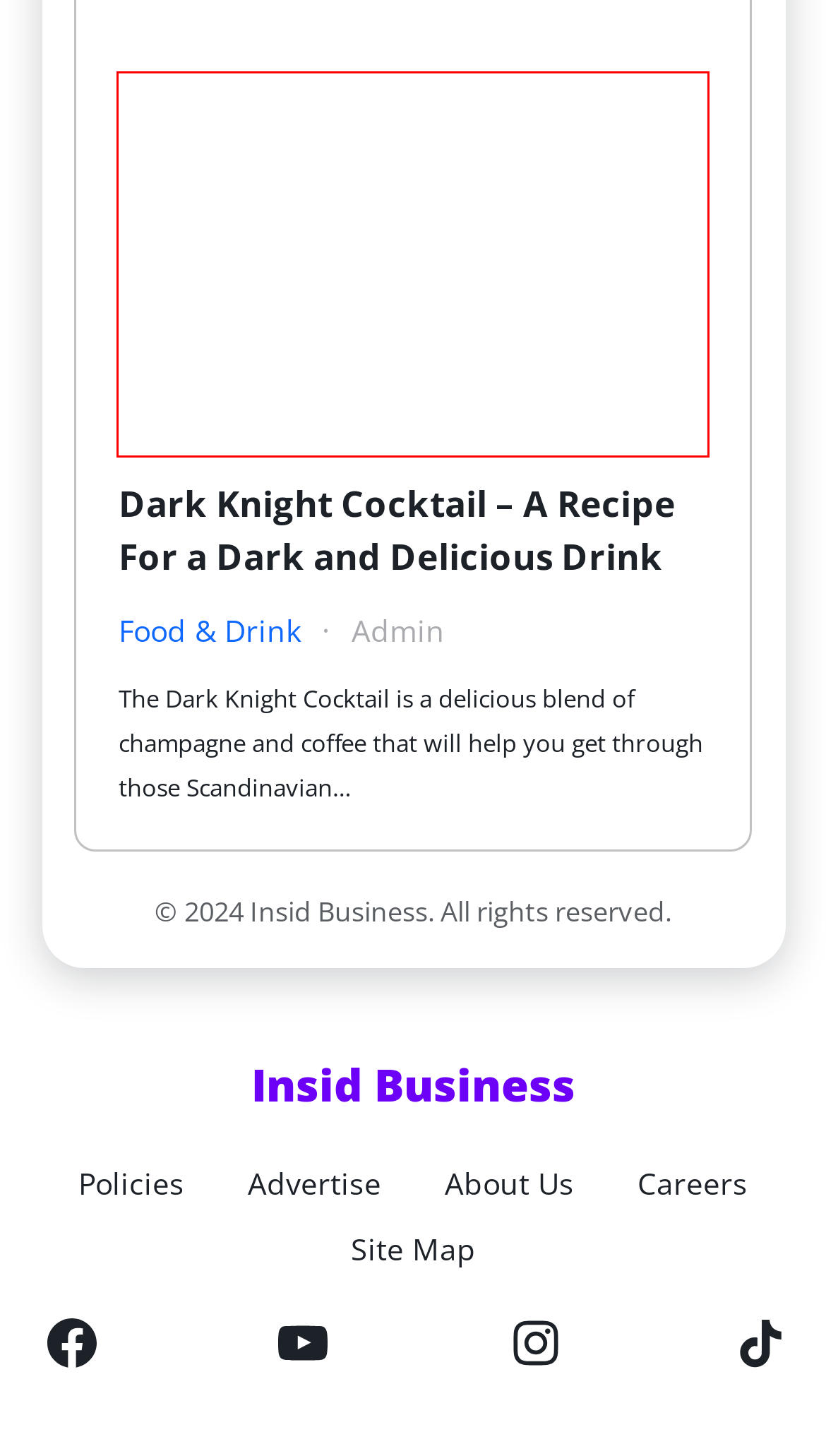You see a screenshot of a webpage with a red bounding box surrounding an element. Pick the webpage description that most accurately represents the new webpage after interacting with the element in the red bounding box. The options are:
A. Luxury Carry-ons: Designer Handbags with the Best Resale Value - Business
B. Unlocking The Power Of Oral Softgels: Advantages For Vaginal Health - Business
C. Food & Drink - Business
D. Business - Business
E. Dark Knight Cocktail – A Recipe For a Dark and Delicious Drink - Business
F. Business - business
G. Compact Comfort: The Smallest Portable Automatic CPAP Machine for Bedside Therapy
H. Fresh Dreams: Professional Mattress Cleaning Services - Business

E